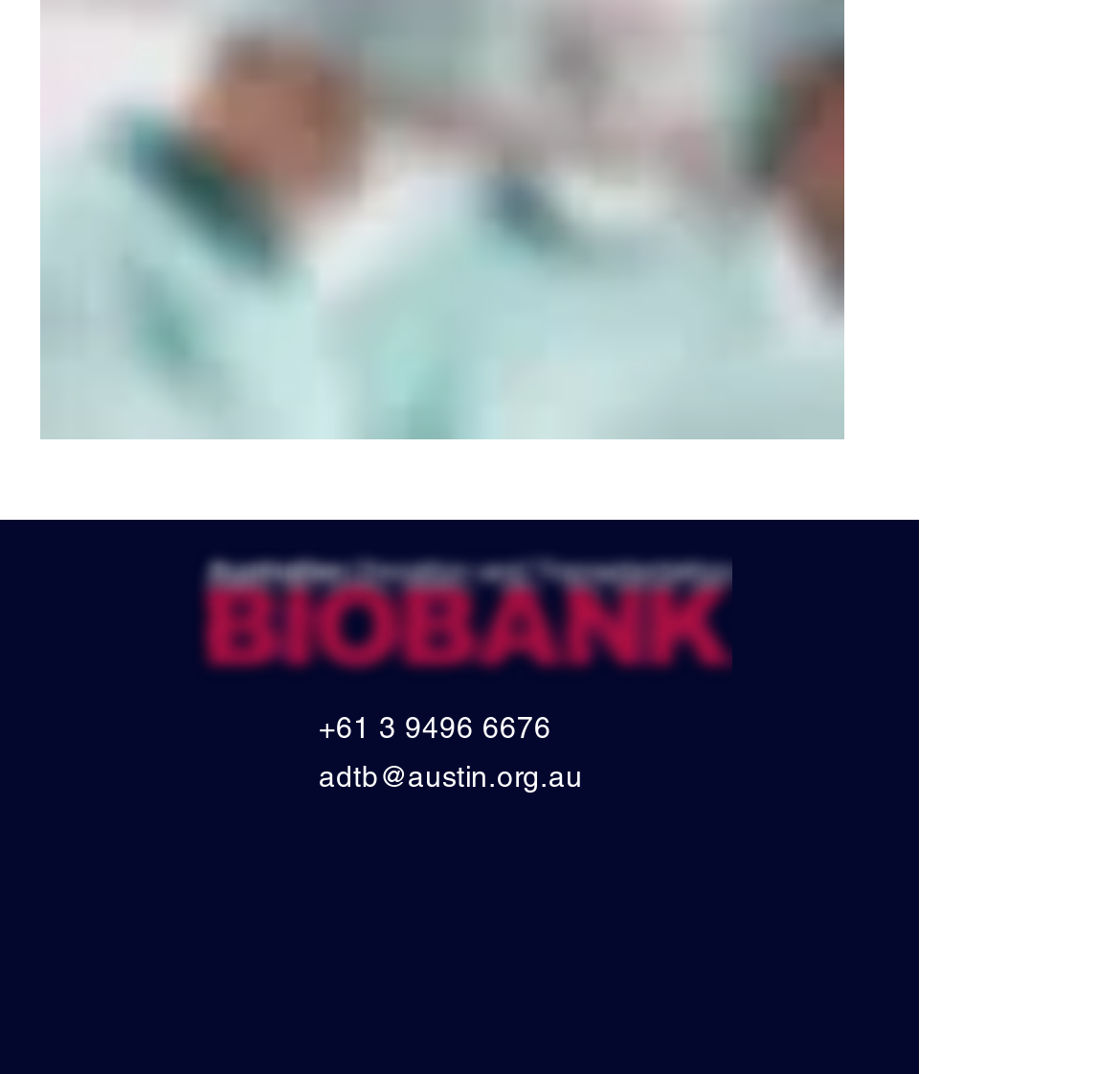What is the email address on the webpage?
Please respond to the question with a detailed and well-explained answer.

I found a link element with the OCR text 'adtb@austin.org.au' which is likely to be an email address.